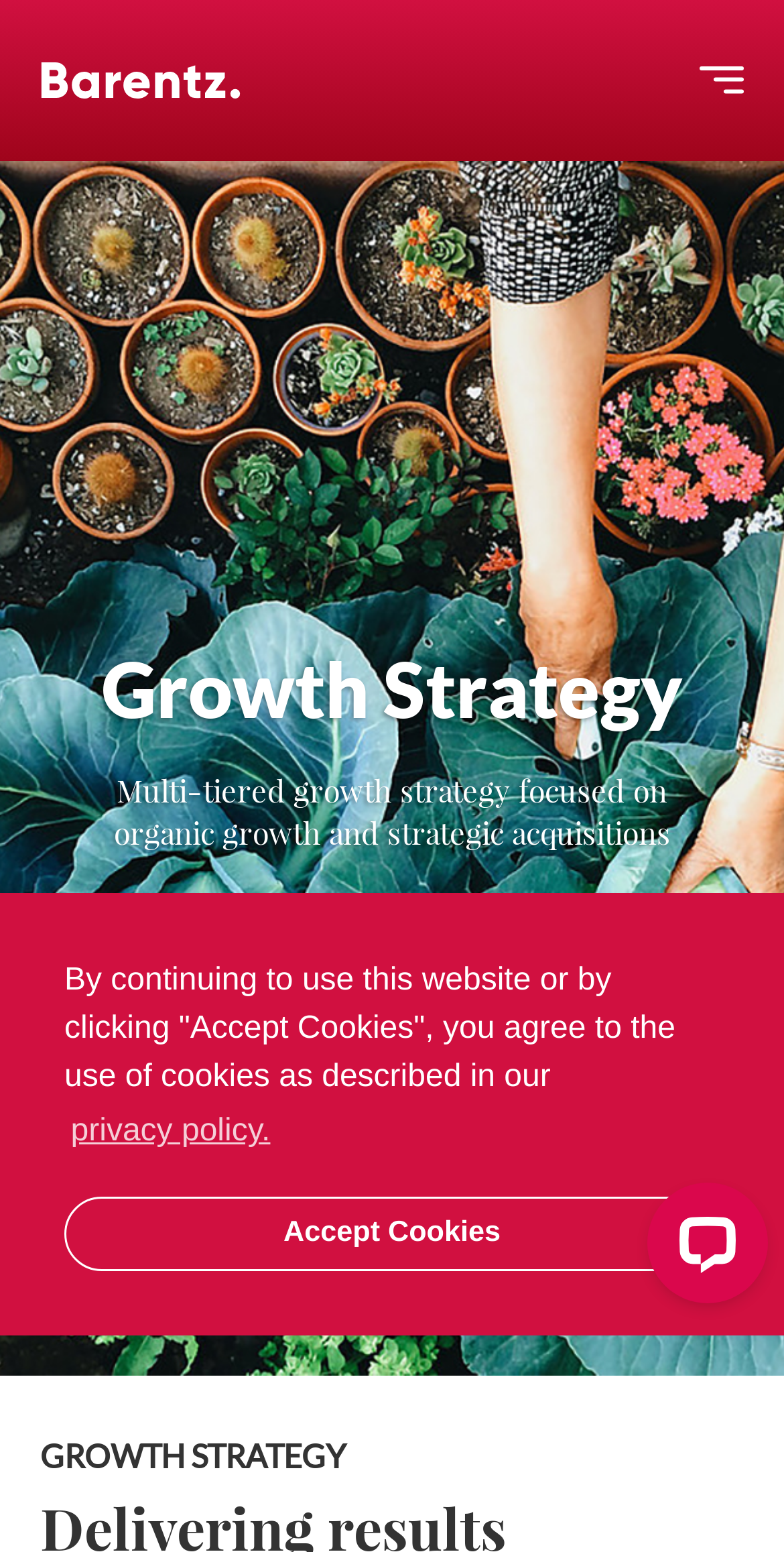Specify the bounding box coordinates for the region that must be clicked to perform the given instruction: "go to Home page".

[0.269, 0.104, 0.885, 0.159]